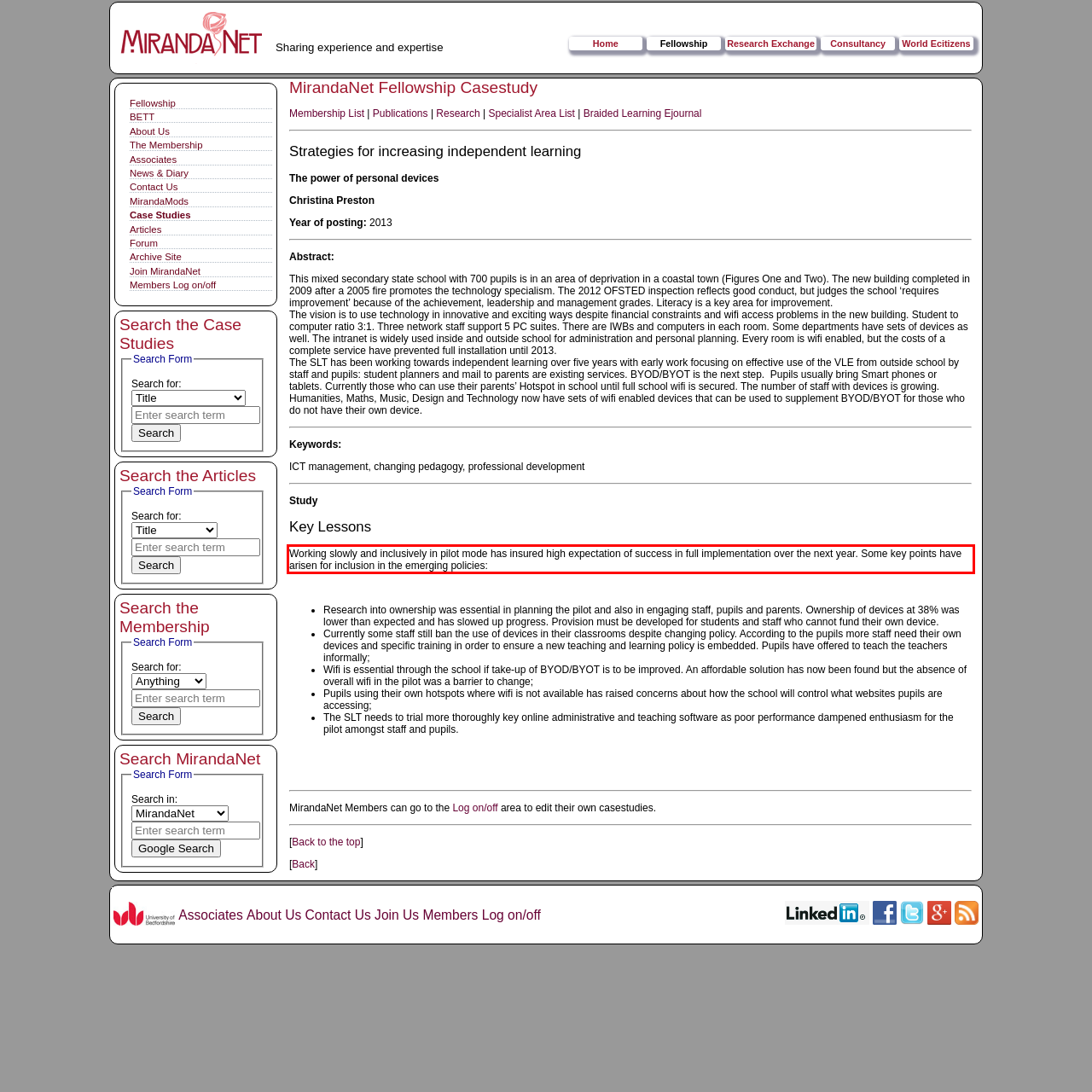Look at the webpage screenshot and recognize the text inside the red bounding box.

Working slowly and inclusively in pilot mode has insured high expectation of success in full implementation over the next year. Some key points have arisen for inclusion in the emerging policies: